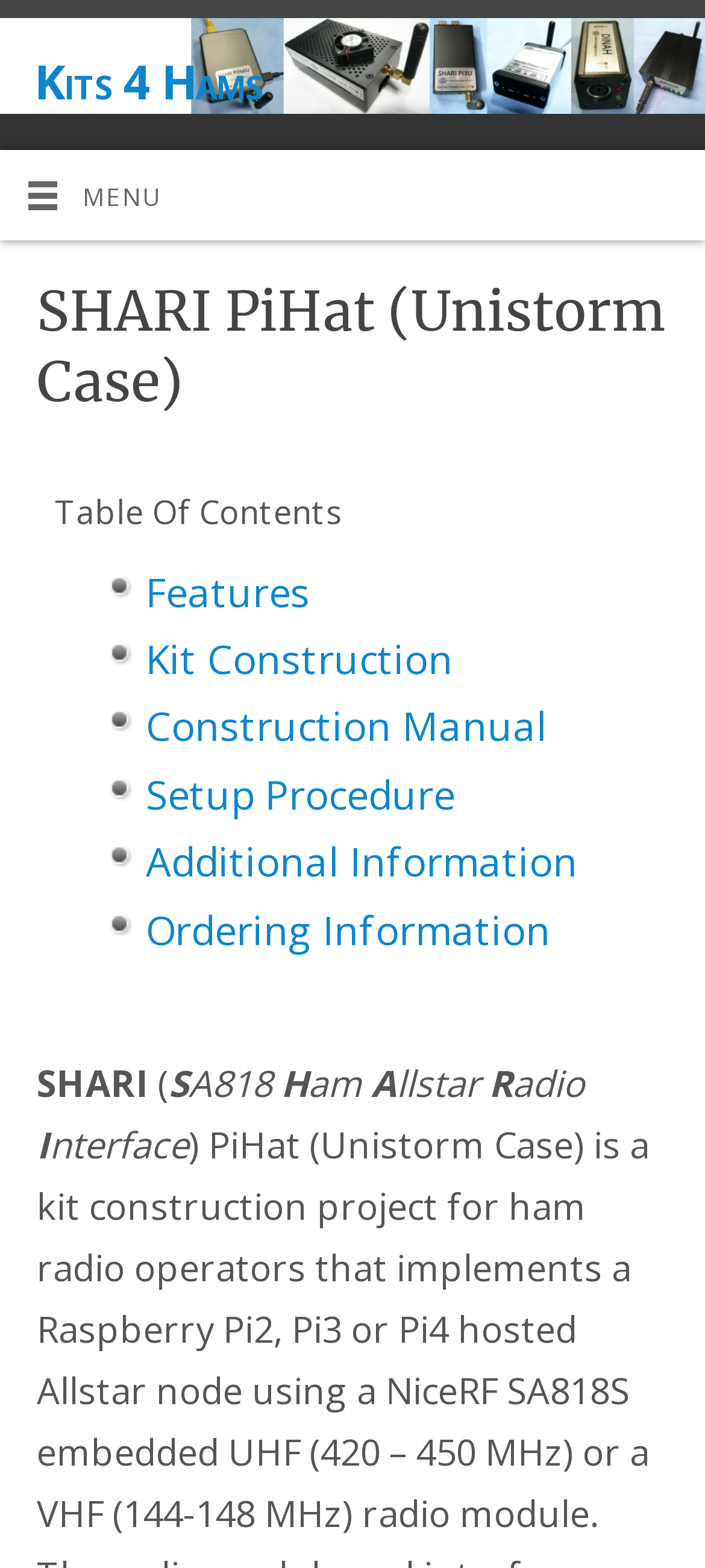Locate and generate the text content of the webpage's heading.

SHARI PiHat (Unistorm Case)